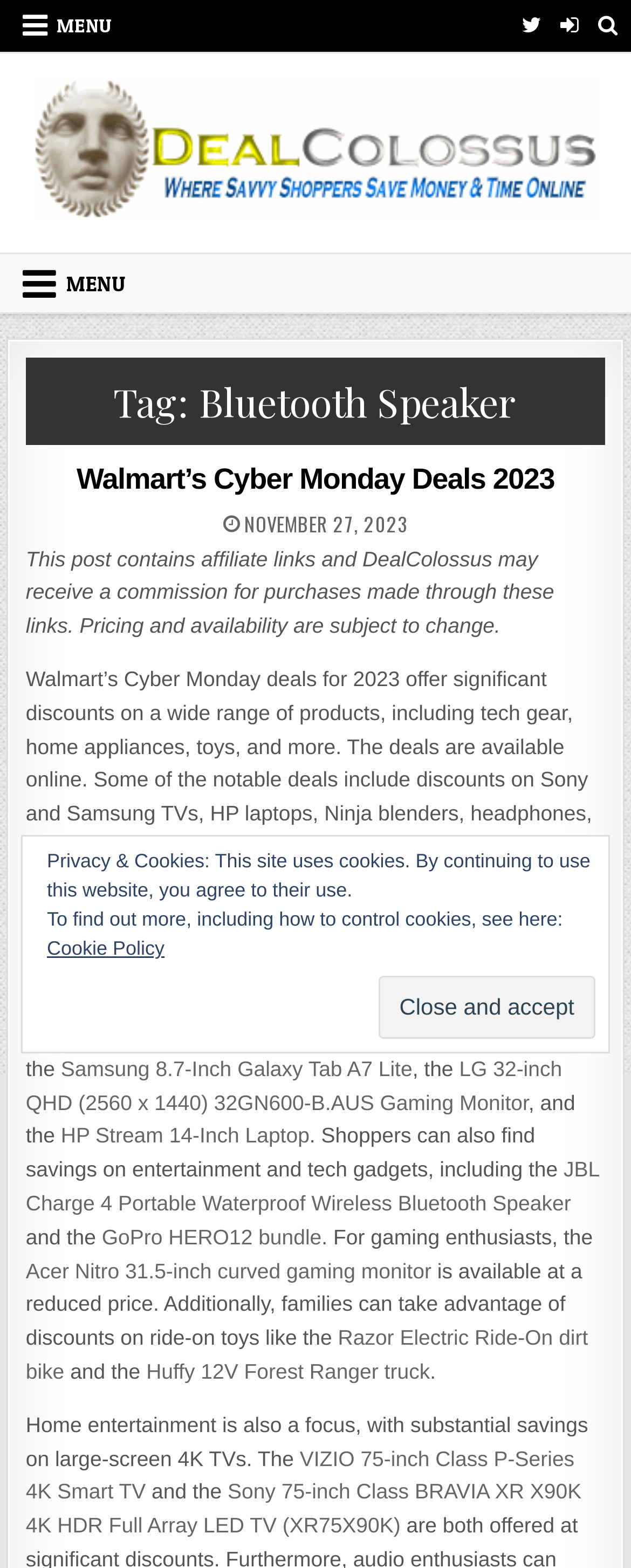Find the bounding box coordinates of the clickable area that will achieve the following instruction: "Explore the deals on the JBL Charge 4 Portable Waterproof Wireless Bluetooth Speaker".

[0.041, 0.738, 0.949, 0.775]